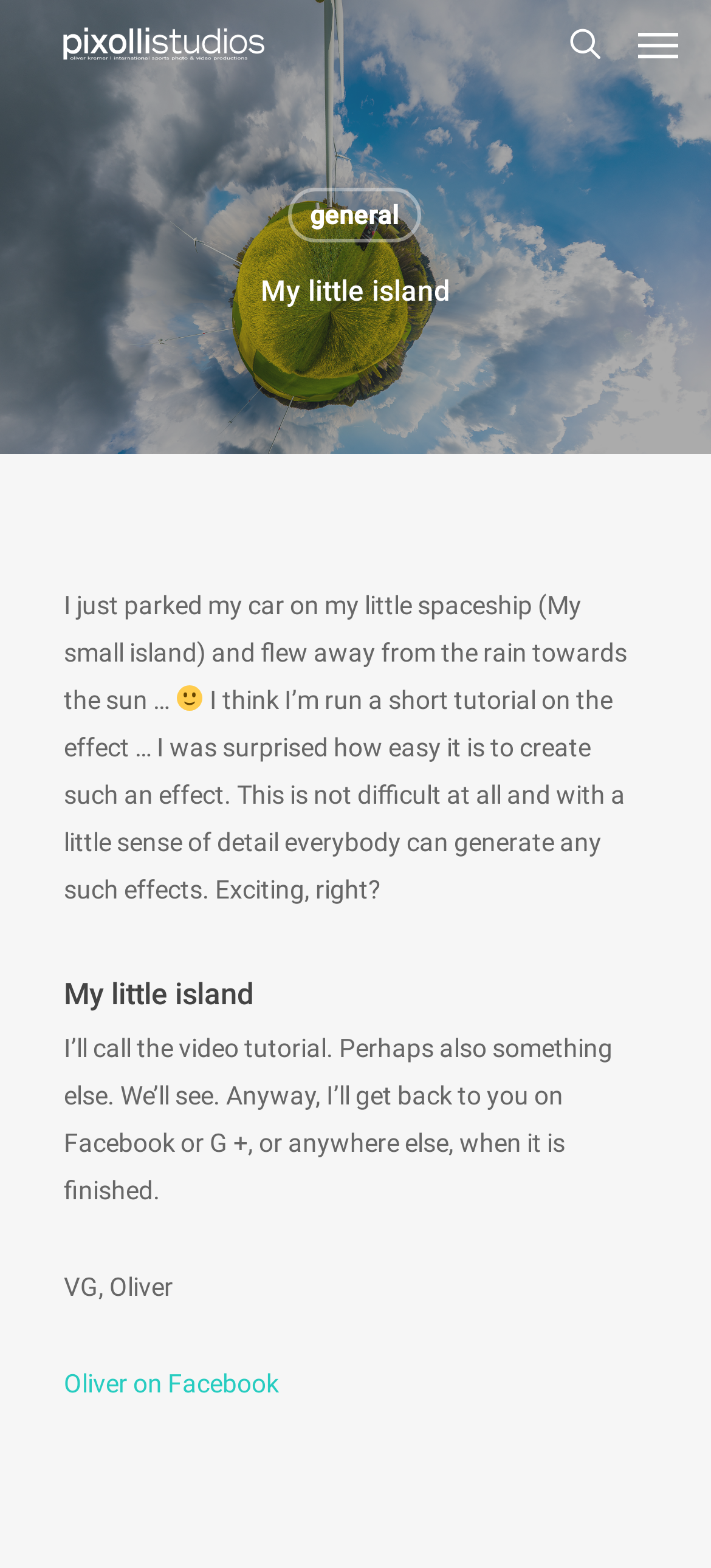Locate the heading on the webpage and return its text.

My little island